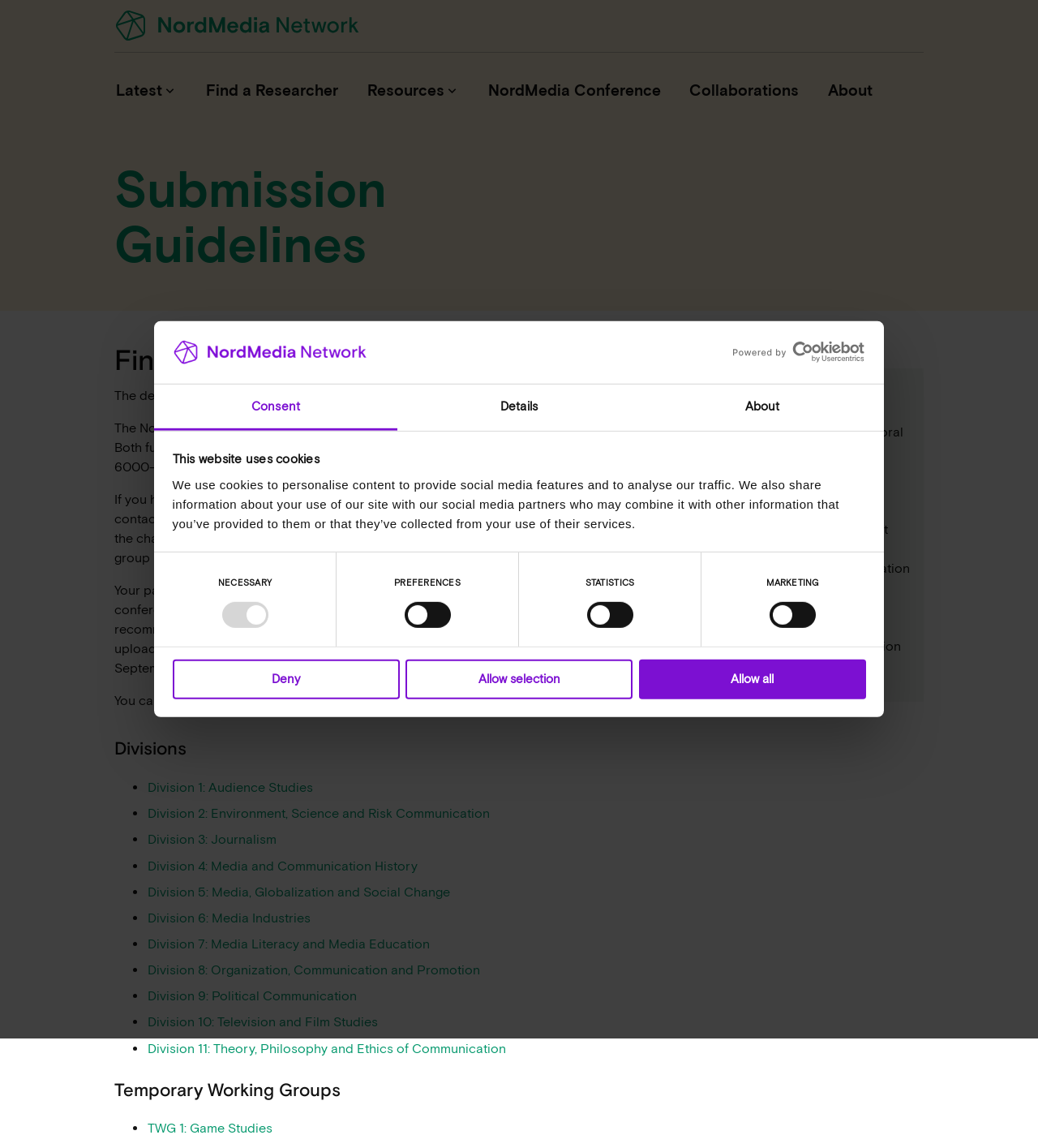Using the element description Details, predict the bounding box coordinates for the UI element. Provide the coordinates in (top-left x, top-left y, bottom-right x, bottom-right y) format with values ranging from 0 to 1.

[0.383, 0.335, 0.617, 0.375]